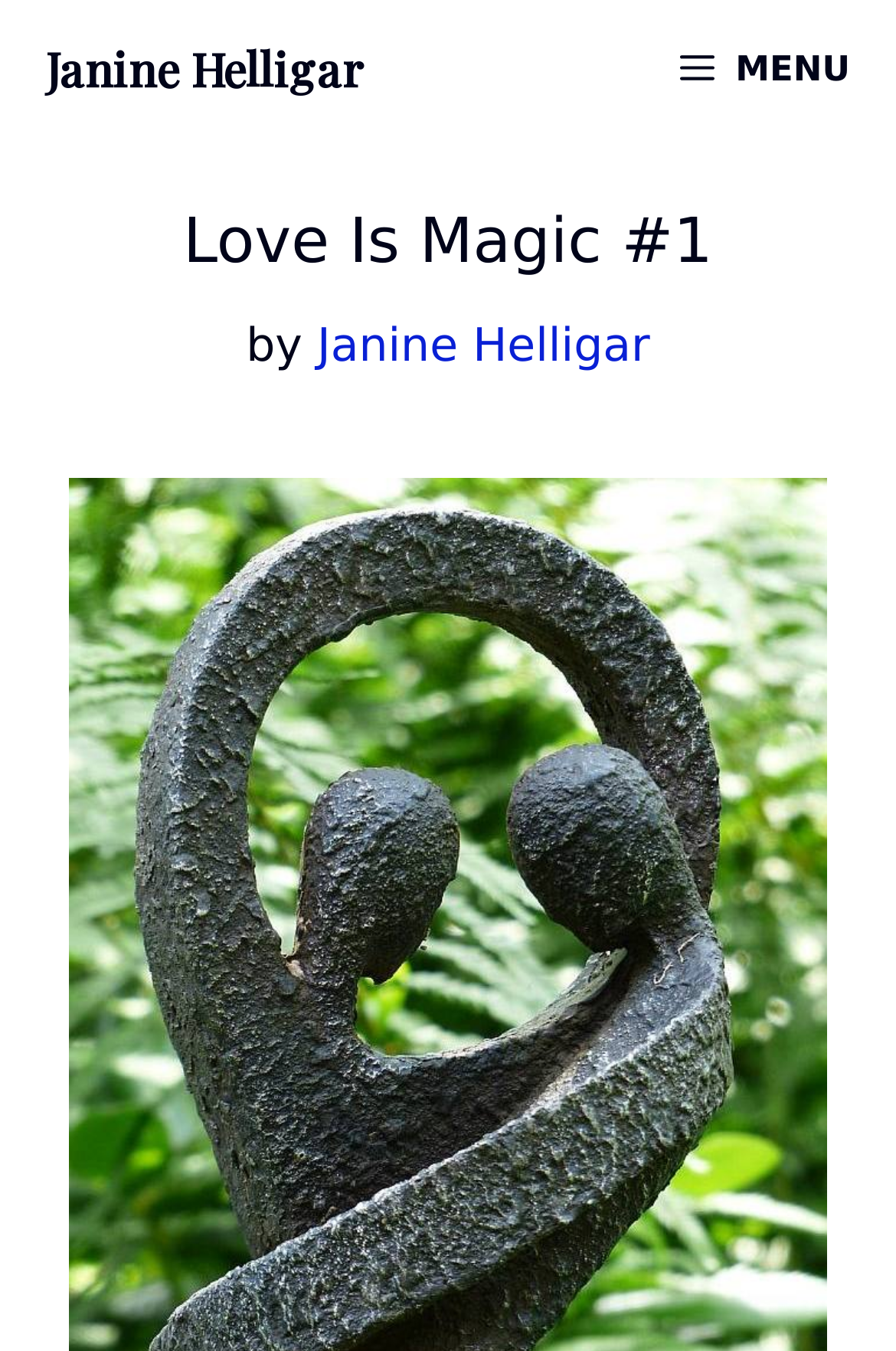Provide an in-depth description of the elements and layout of the webpage.

The webpage appears to be a personal blog or website belonging to Janine Helligar. At the top-left corner, there is a heading element displaying the name "Janine Helligar", which is also a clickable link. 

On the top-right corner, there is a button labeled "MENU" that, when expanded, controls a mobile menu. 

Below the top section, there is a header area that contains a heading element with the title "Love Is Magic #1", which is also a clickable link. This title is positioned near the top of the page, slightly to the right of the center. 

To the right of the title, there is a static text element displaying the word "by". Further to the right, there is another link element with the text "Janine Helligar".